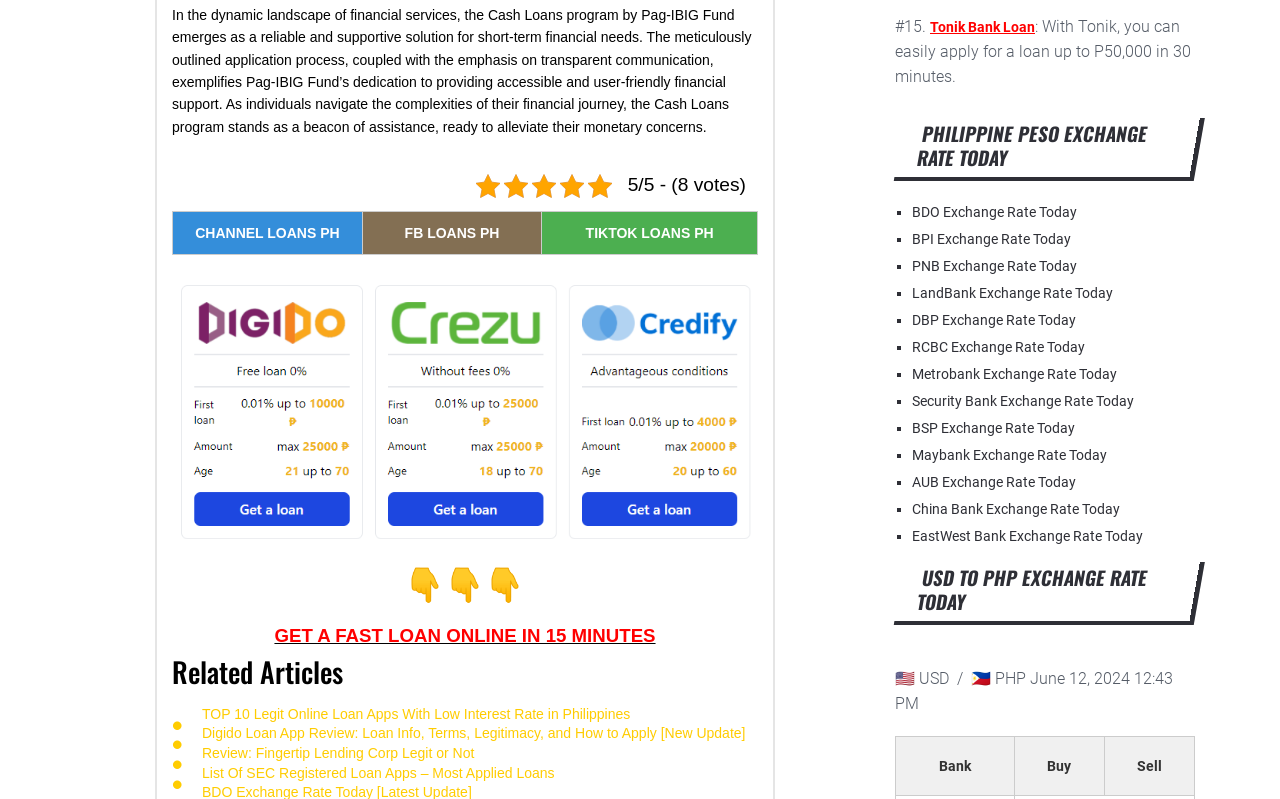What is the current exchange rate being displayed on the webpage?
Answer the question with as much detail as possible.

The webpage displays the USD to PHP exchange rate table, but it does not provide the current exchange rate. The table only shows the column headers 'Bank', 'Buy', and 'Sell', but the actual exchange rates are not provided.